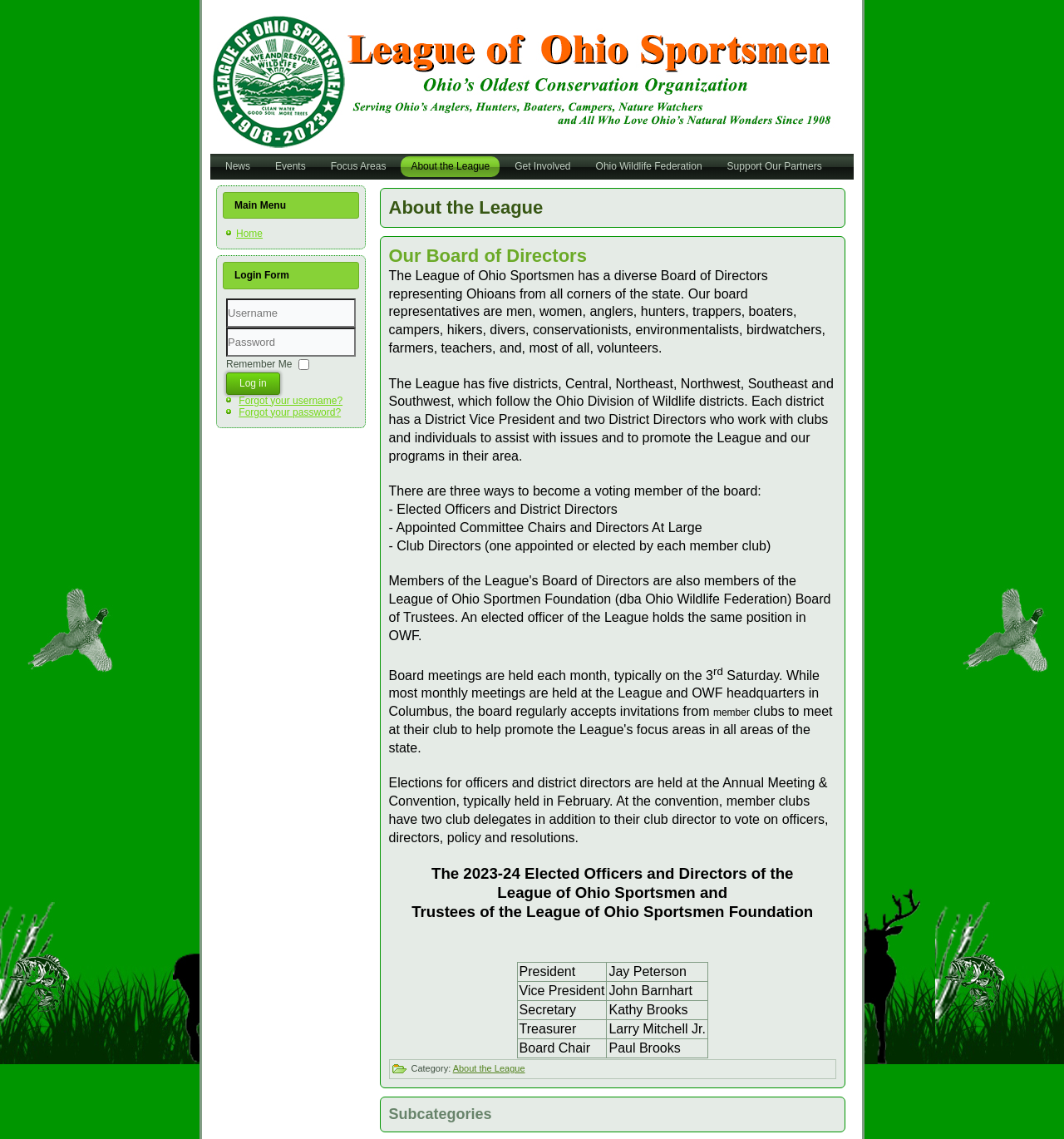Could you locate the bounding box coordinates for the section that should be clicked to accomplish this task: "Click on the News link".

[0.202, 0.137, 0.245, 0.155]